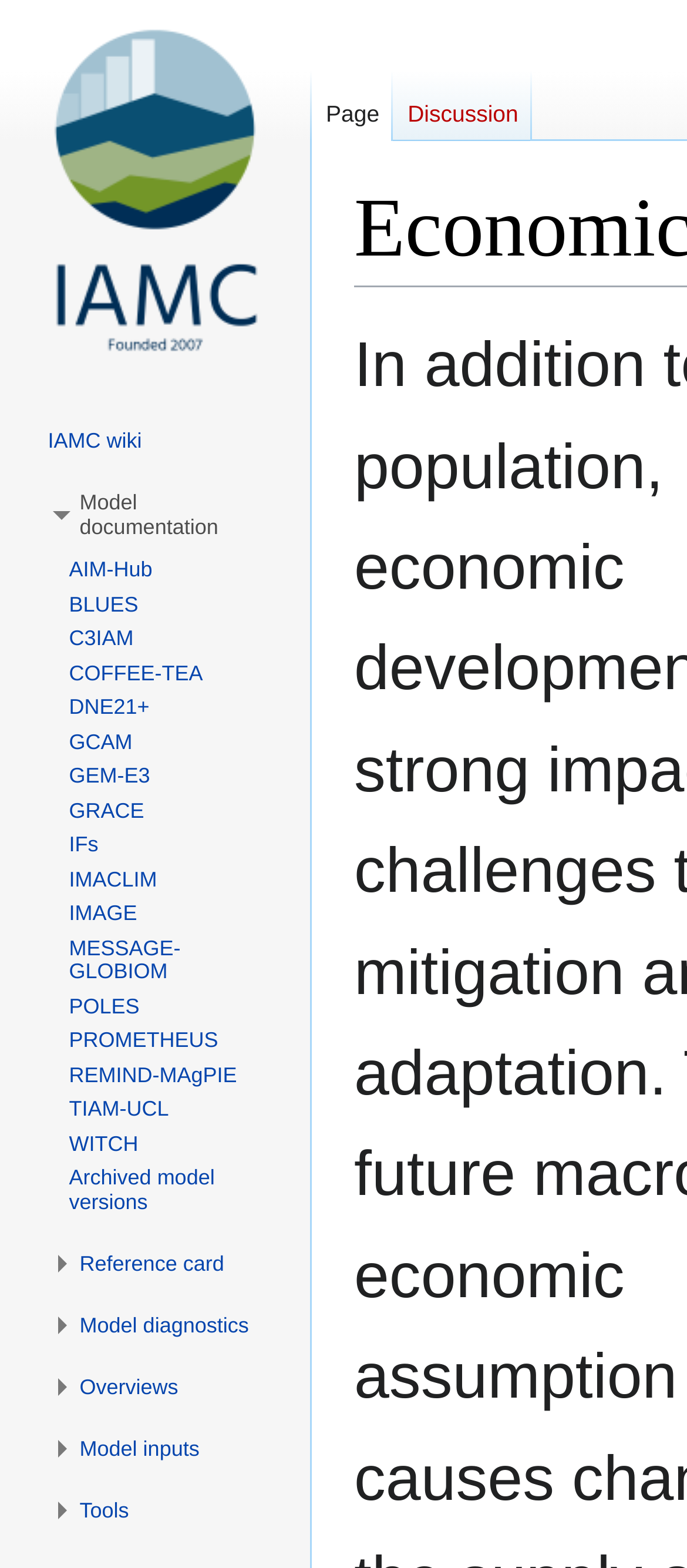Find the bounding box coordinates corresponding to the UI element with the description: "Model documentation". The coordinates should be formatted as [left, top, right, bottom], with values as floats between 0 and 1.

[0.116, 0.313, 0.318, 0.344]